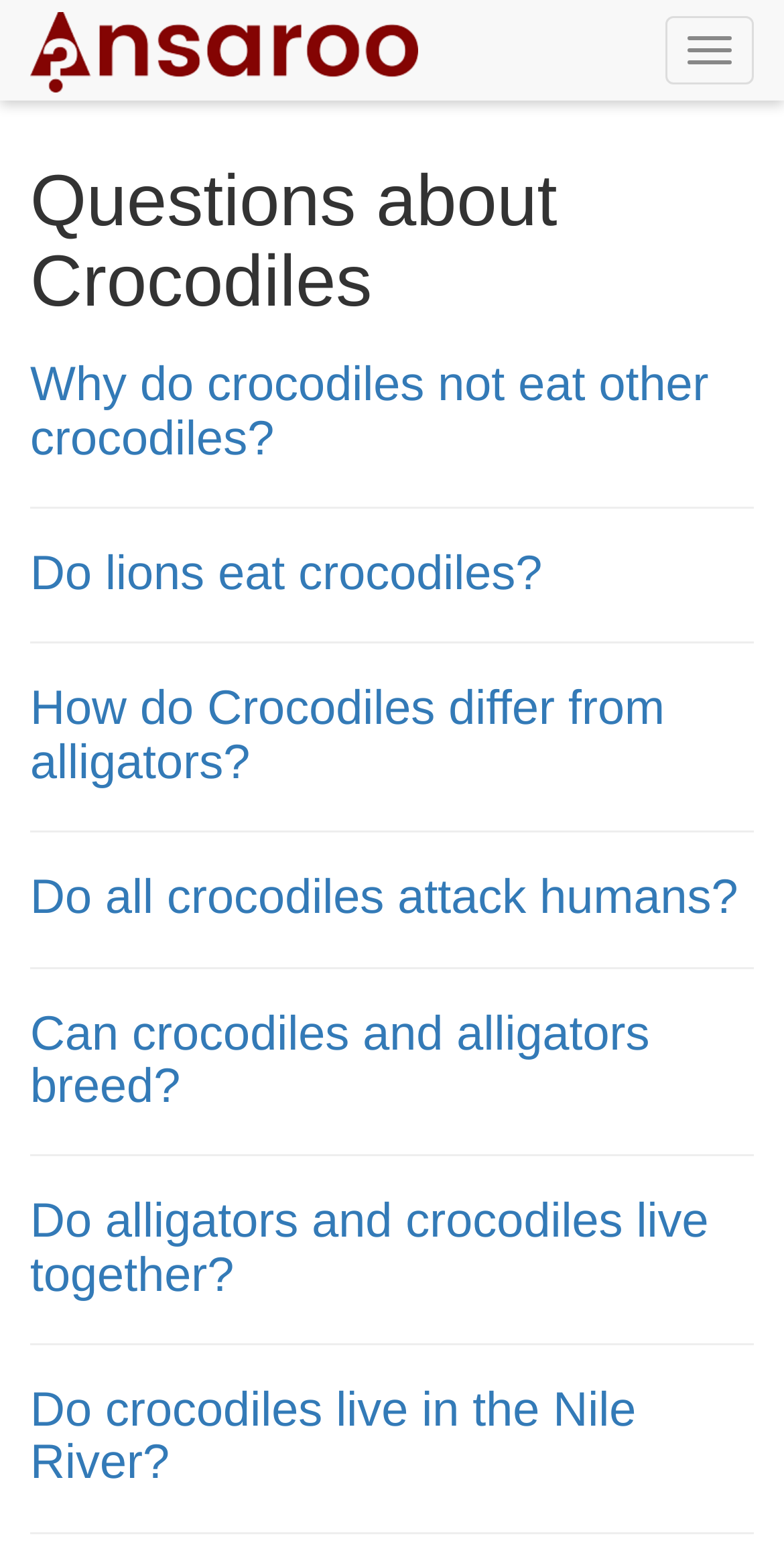Using the information shown in the image, answer the question with as much detail as possible: How many questions are listed on this page?

I counted the number of headings on the page, each of which represents a question, and found 10 questions in total.